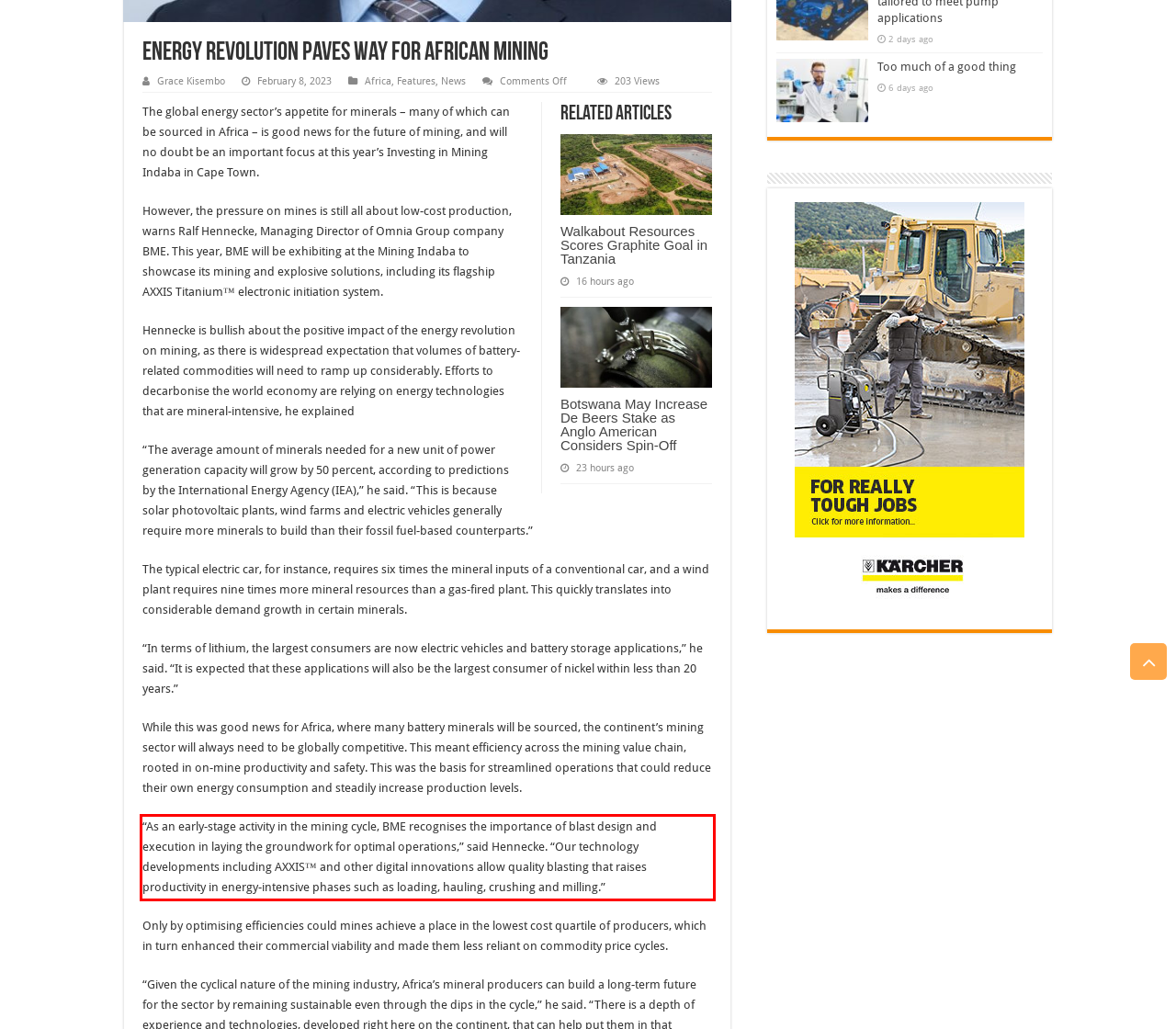Please perform OCR on the text content within the red bounding box that is highlighted in the provided webpage screenshot.

“As an early-stage activity in the mining cycle, BME recognises the importance of blast design and execution in laying the groundwork for optimal operations,” said Hennecke. “Our technology developments including AXXIS™ and other digital innovations allow quality blasting that raises productivity in energy-intensive phases such as loading, hauling, crushing and milling.”